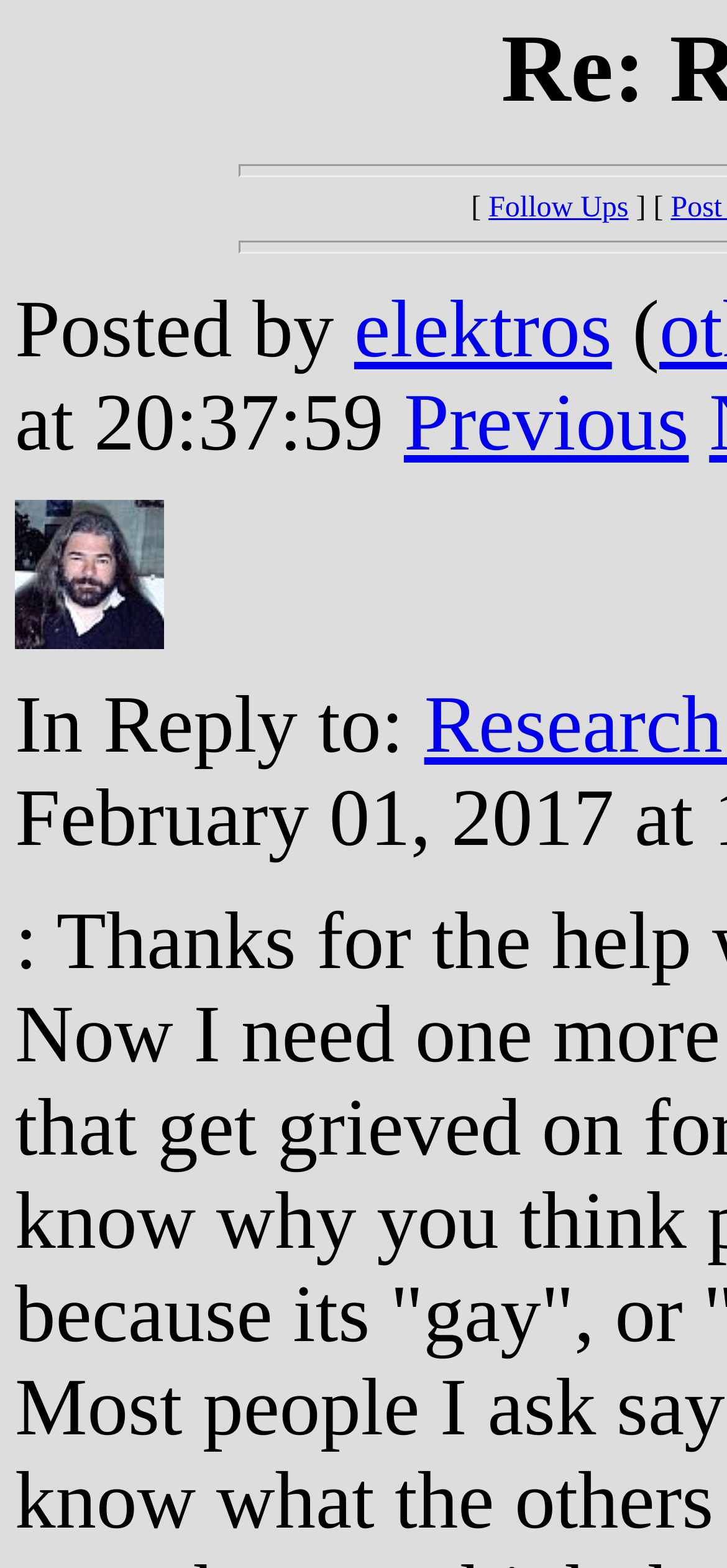Answer the question in one word or a short phrase:
How many links are there on the webpage?

5